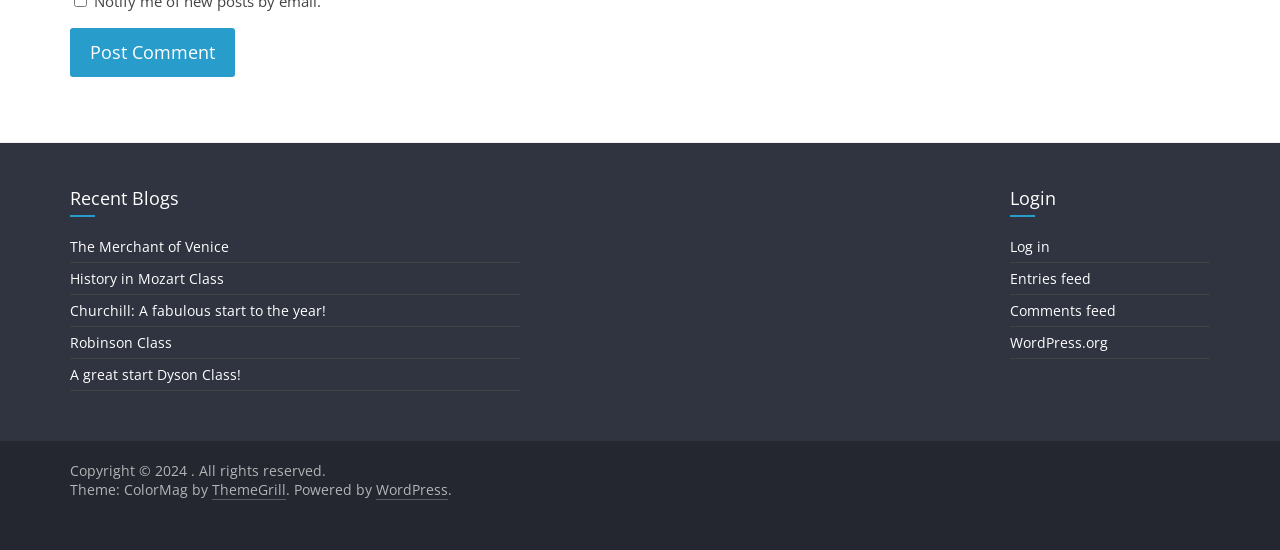Please identify the bounding box coordinates of the clickable area that will allow you to execute the instruction: "Log in to the website".

[0.789, 0.43, 0.82, 0.465]